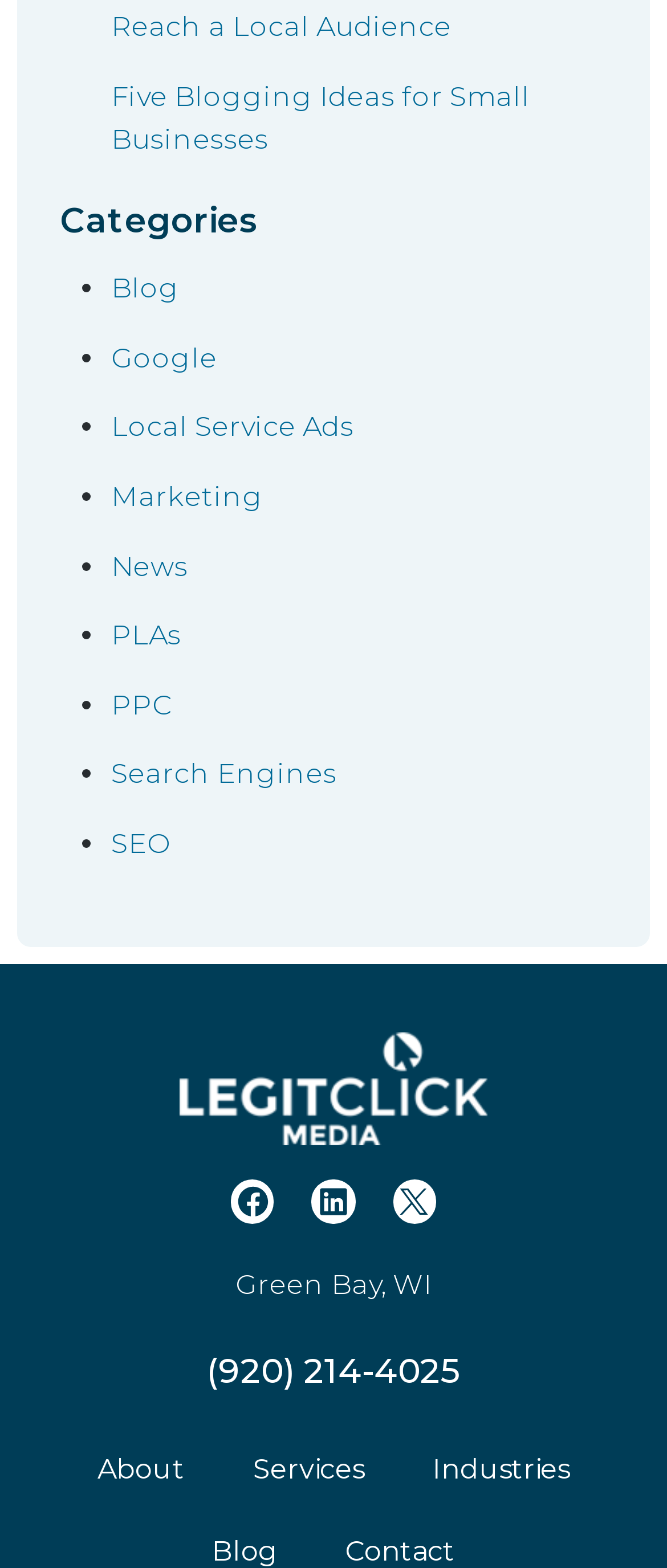Please locate the bounding box coordinates of the region I need to click to follow this instruction: "Visit the 'Blog' category".

[0.167, 0.174, 0.269, 0.194]